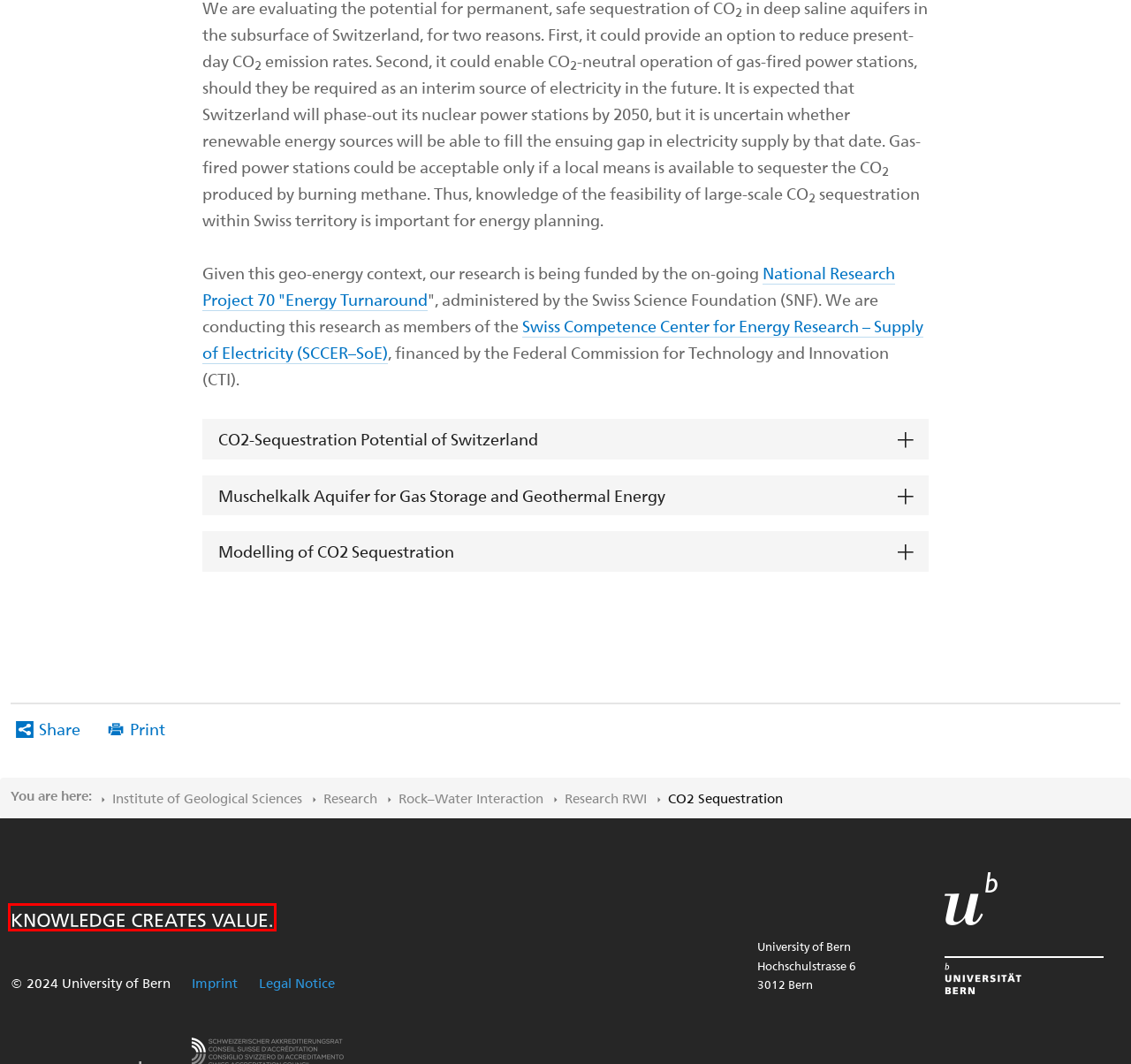Review the screenshot of a webpage containing a red bounding box around an element. Select the description that best matches the new webpage after clicking the highlighted element. The options are:
A. SCCER-SoE | Swiss Competence Center for Energy Research - Supply of Electricity
B. About us: Institute members - Institute of Geological Sciences
C. NRP 70 Energy Turnaround
D. Research: Research Groups - Institute of Geological Sciences
E. Studium: Anmeldung - Universität Bern
F. Legal Notice - University of Bern
G. University: Vision - University of Bern
H. Research: Rock–Water Interaction - Institute of Geological Sciences

G